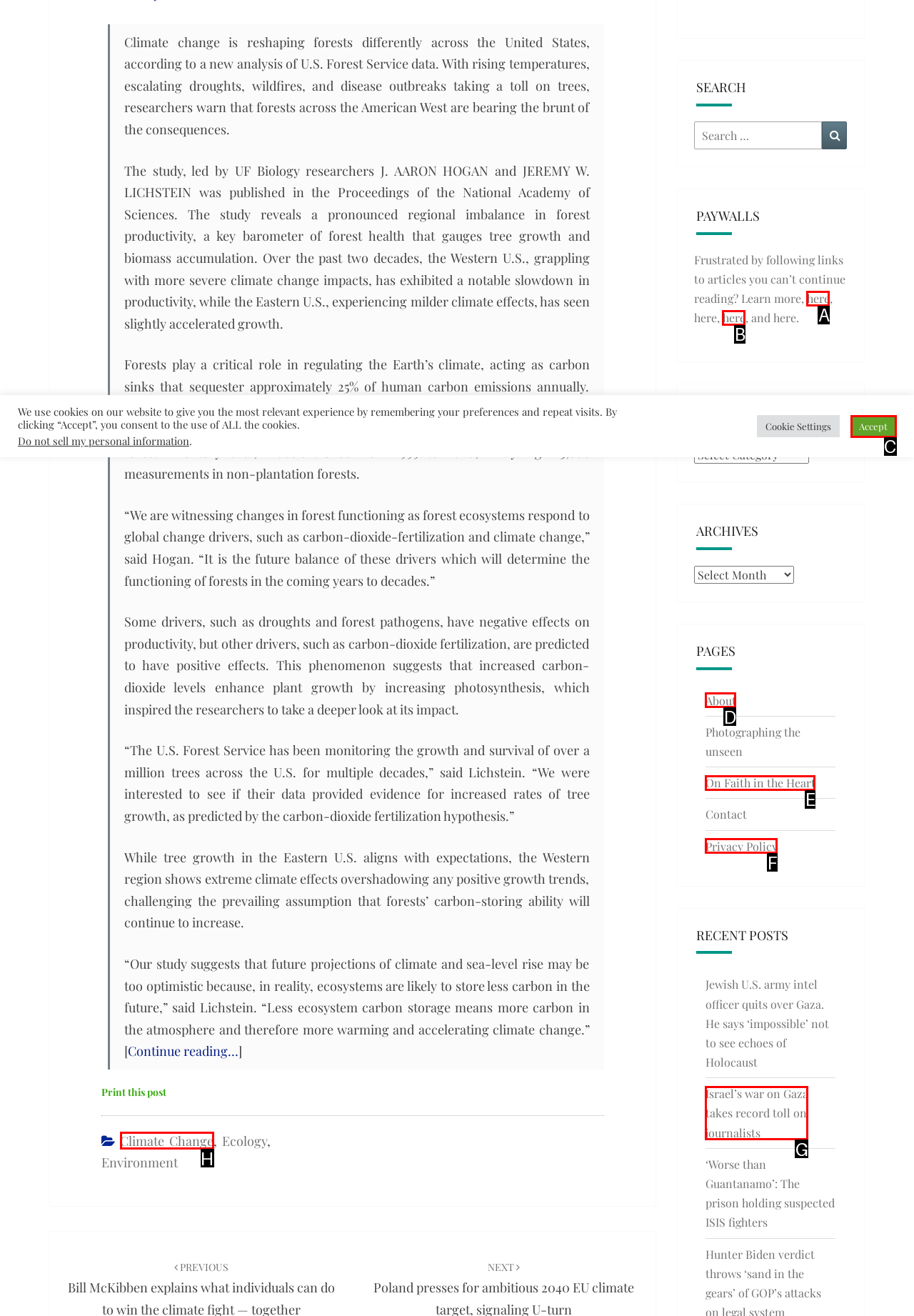Identify the HTML element that matches the description: On Faith in the Heart. Provide the letter of the correct option from the choices.

E